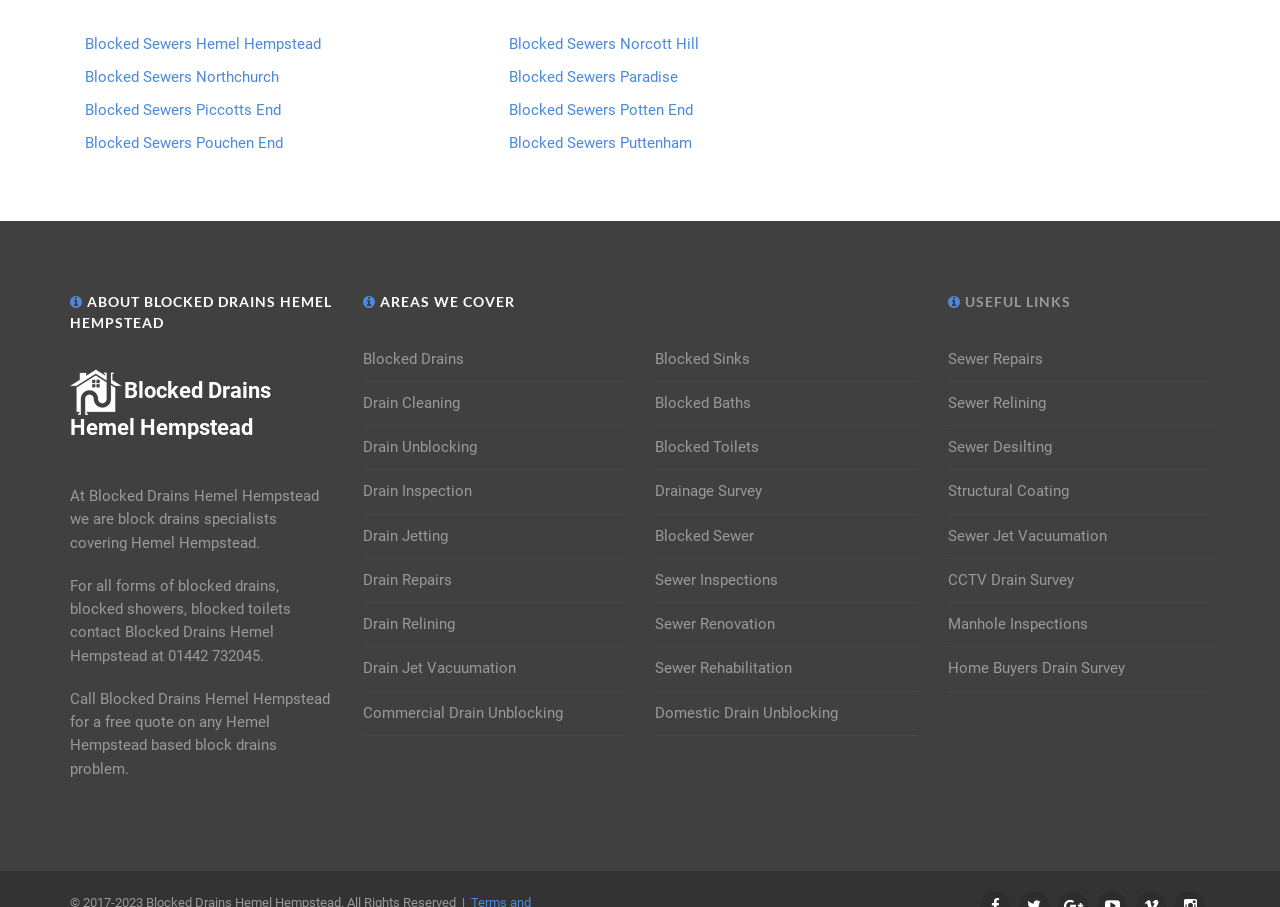Please identify the bounding box coordinates of the element's region that I should click in order to complete the following instruction: "Explore Areas We Cover". The bounding box coordinates consist of four float numbers between 0 and 1, i.e., [left, top, right, bottom].

[0.283, 0.32, 0.488, 0.344]